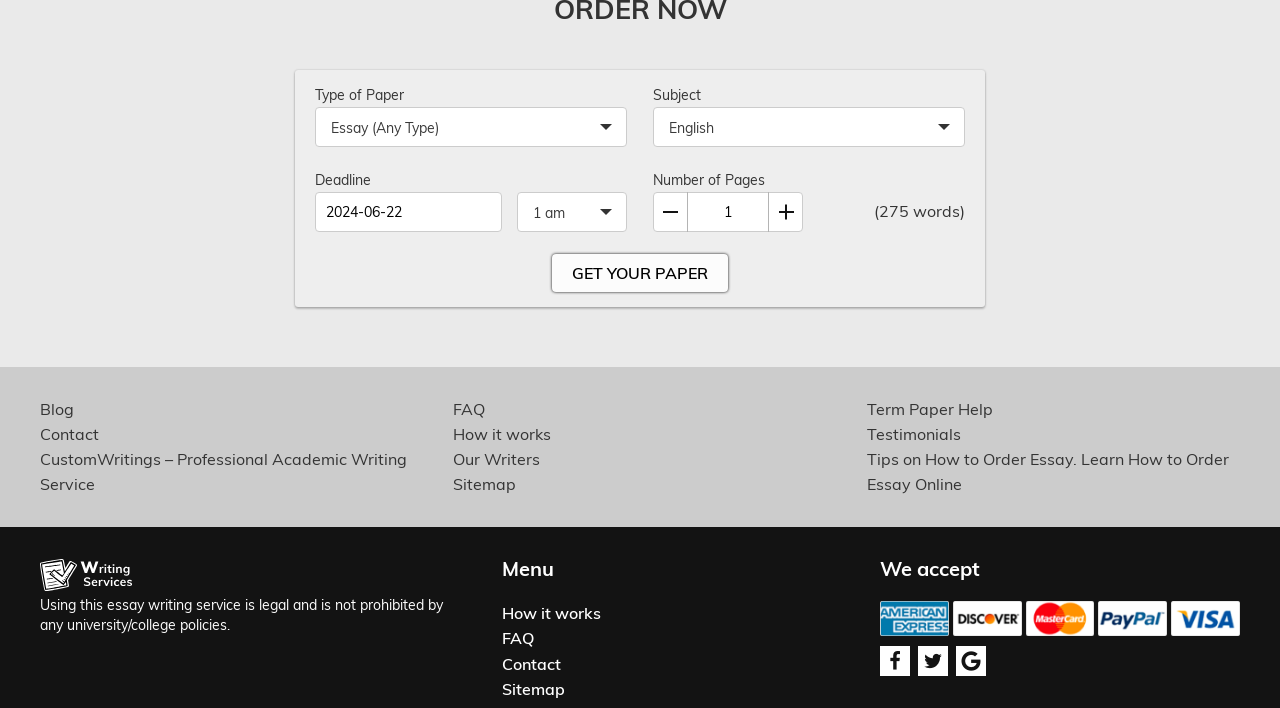Please identify the bounding box coordinates of the region to click in order to complete the task: "Choose the number of pages". The coordinates must be four float numbers between 0 and 1, specified as [left, top, right, bottom].

[0.51, 0.271, 0.627, 0.327]